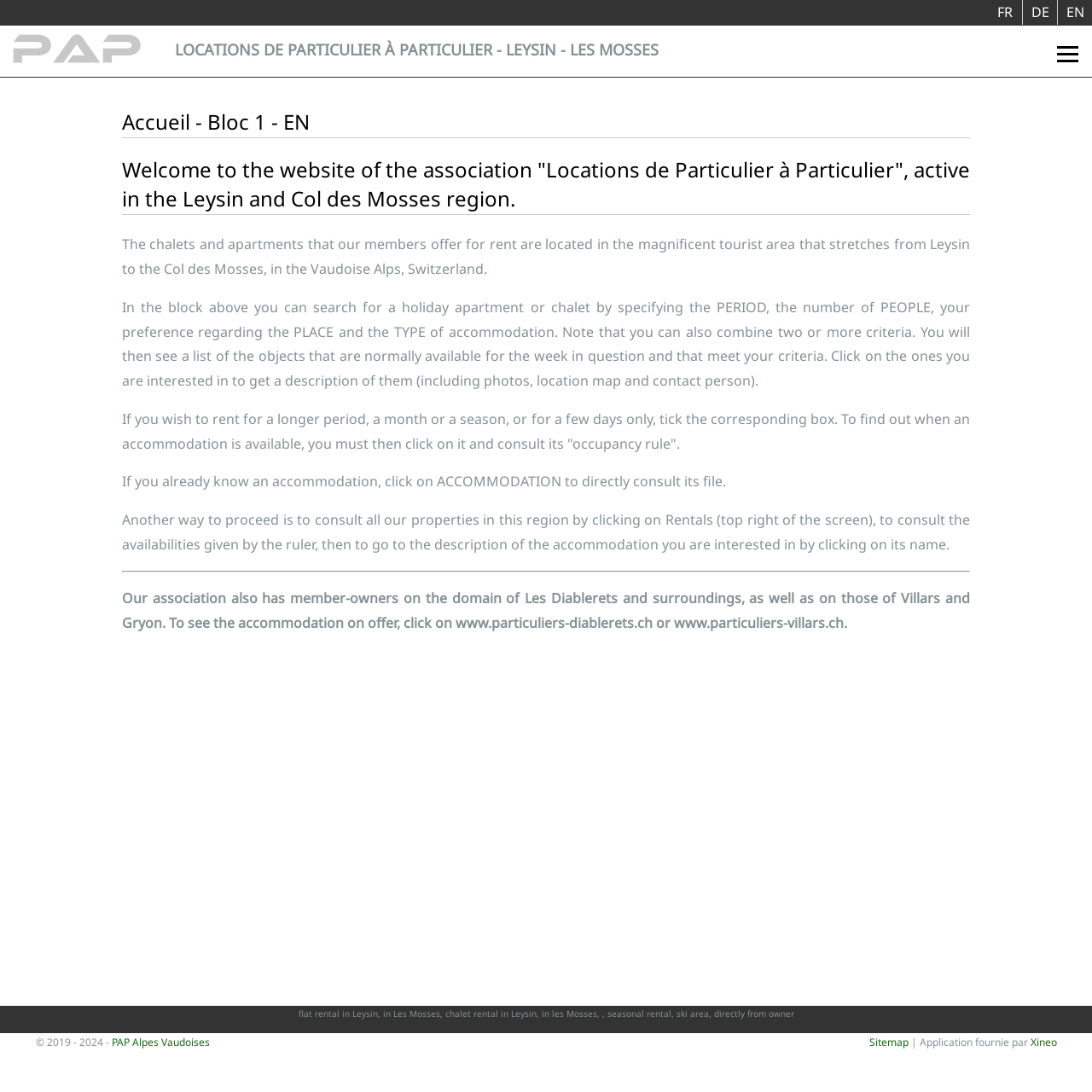Observe the image and answer the following question in detail: What type of accommodations are available?

The website mentions 'chalets and apartments' in the heading and the description, indicating that these are the types of accommodations available for rent.